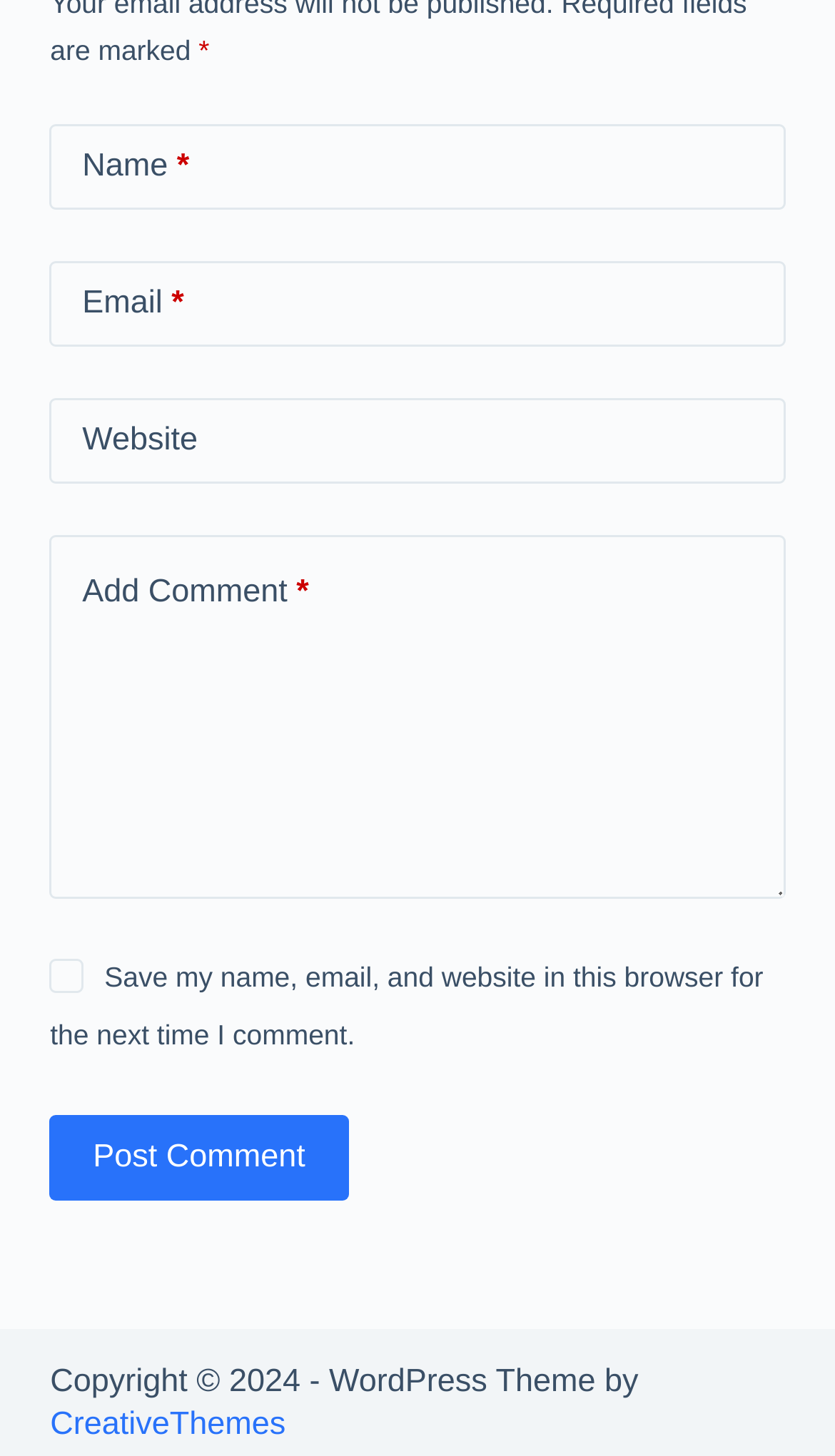What is the purpose of the checkbox?
Observe the image and answer the question with a one-word or short phrase response.

Save comment info